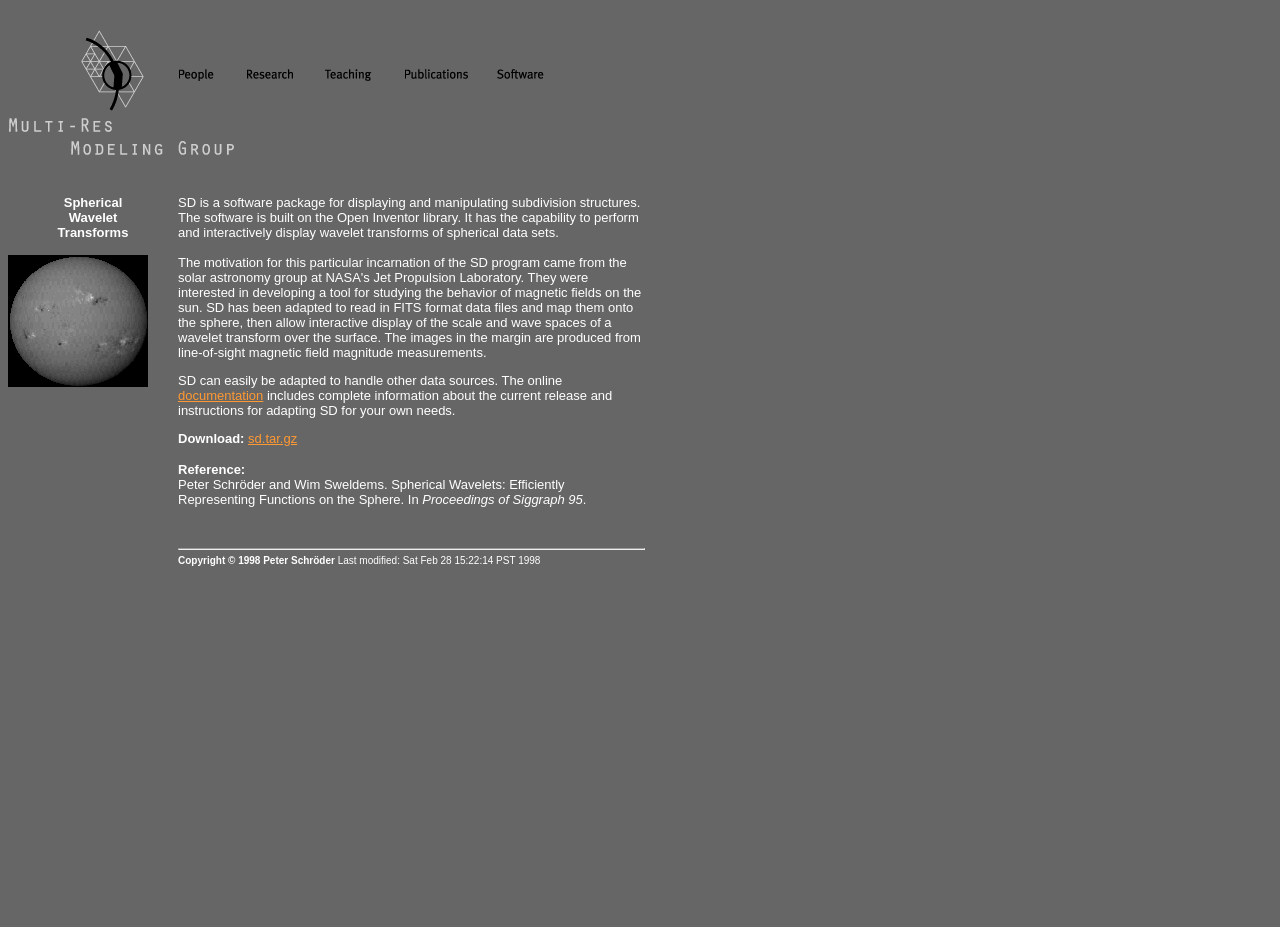Please provide a comprehensive response to the question based on the details in the image: Who is the author of the webpage?

The author of the webpage is mentioned at the bottom of the webpage, where it says 'Copyright © 1998 Peter Schröder'.